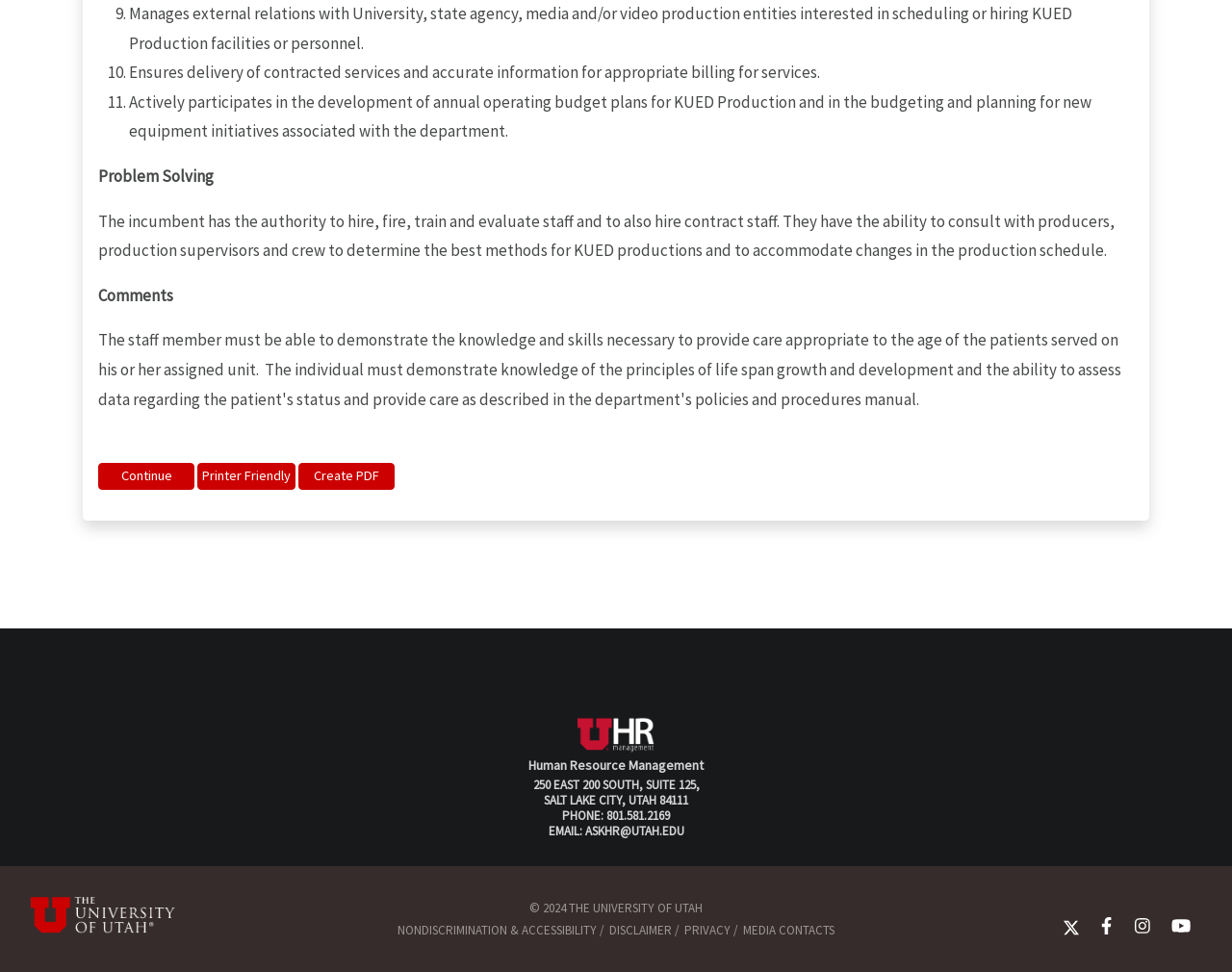Find the bounding box coordinates of the element you need to click on to perform this action: 'Send an email to ASKHR@UTAH.EDU'. The coordinates should be represented by four float values between 0 and 1, in the format [left, top, right, bottom].

[0.475, 0.847, 0.555, 0.864]